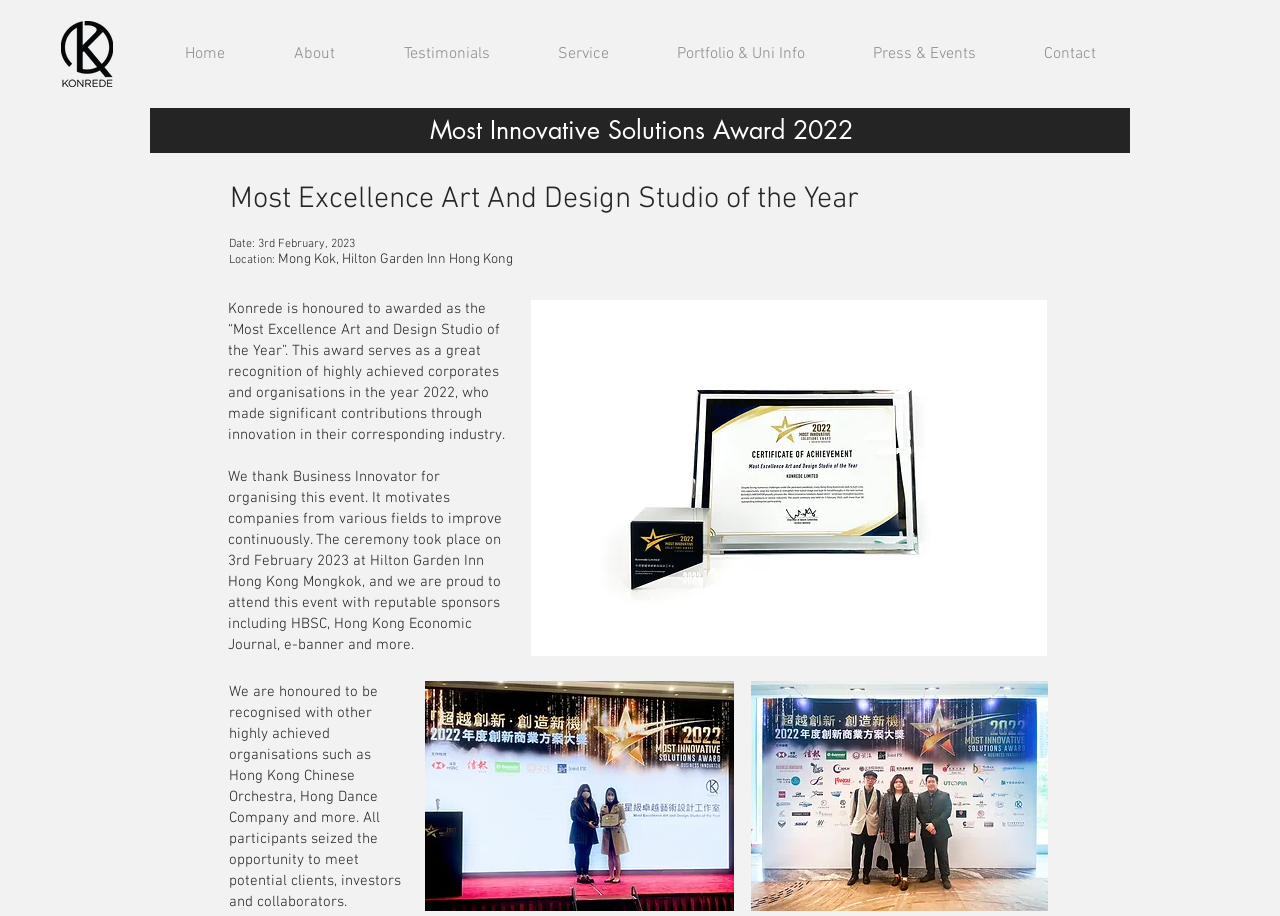Provide an in-depth caption for the elements present on the webpage.

The webpage is about MISA 2022, specifically about Konrede's achievement in winning the "Most Excellence Art and Design Studio of the Year" award. 

At the top left corner, there is a logo image "Konrede final.png". Below it, there is a navigation menu "Site" that spans across the top of the page, containing links to "Home", "About", "Testimonials", "Service", "Portfolio & Uni Info", "Press & Events", and "Contact". 

Below the navigation menu, there are three headings. The first heading "Most Innovative Solutions Award 2022" is located at the top center of the page. The second heading "Most Excellence Art And Design Studio of the Year" is positioned below the first heading, slightly to the right. The third heading "Date: 3rd February, 2023 Location: Mong Kok, Hilton Garden Inn Hong Kong" is placed below the second heading, slightly to the left.

There are three paragraphs of text on the page. The first paragraph is located below the third heading, and it describes Konrede's achievement in winning the award. The second paragraph is positioned below the first paragraph, and it expresses gratitude to Business Innovator for organizing the event. The third paragraph is located at the bottom left of the page, and it mentions Konrede's recognition alongside other achieved organizations.

There are three images on the page. The first image "trophy.jpg" is placed to the right of the first paragraph. The second image "IMG_7314拷貝.jpg" is positioned at the bottom left of the page, below the third paragraph. The third image "team photo Final-2.jpg" is located to the right of the second image.